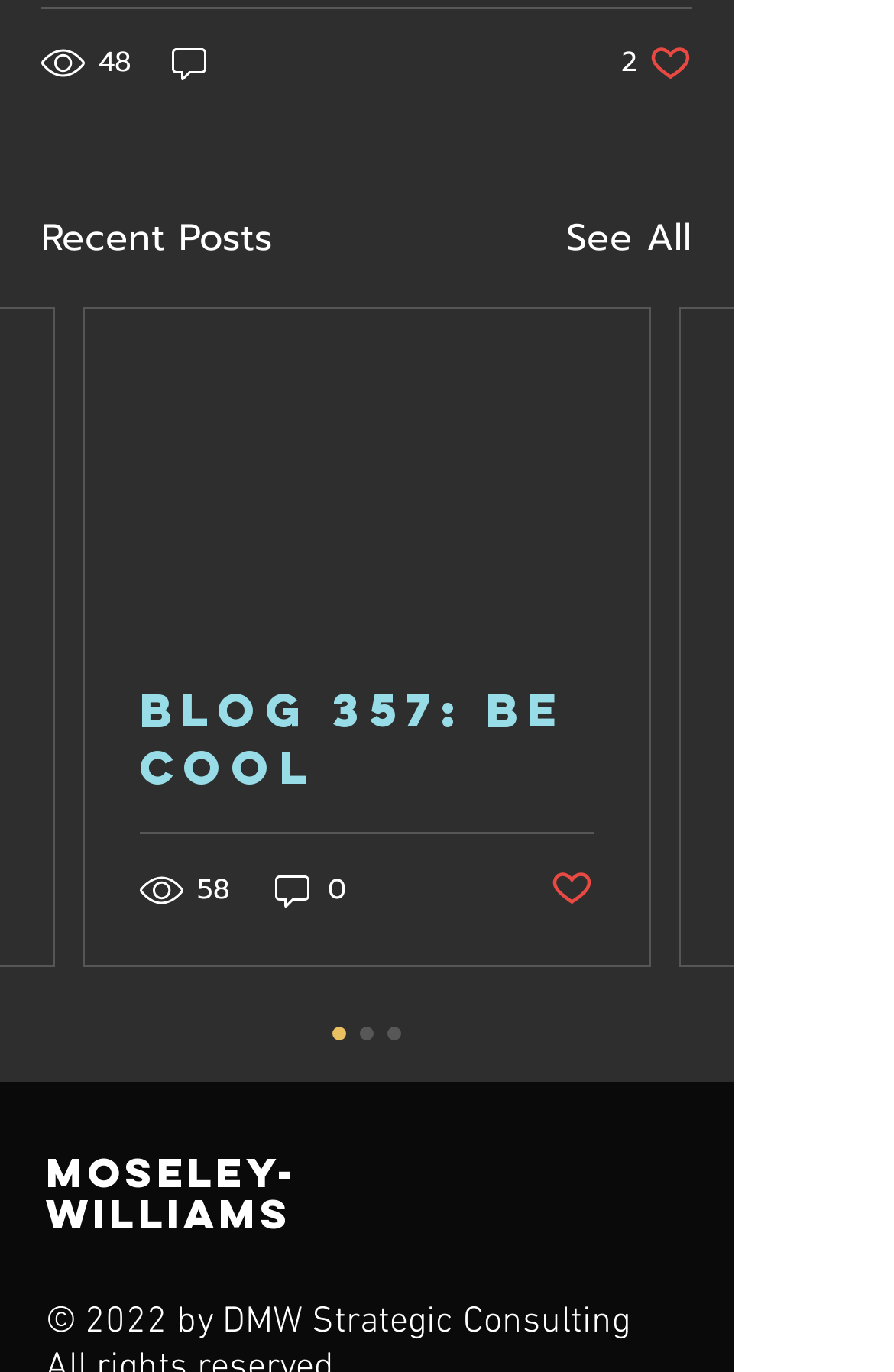Find the bounding box coordinates of the clickable area required to complete the following action: "Read a blog post".

[0.156, 0.497, 0.664, 0.58]